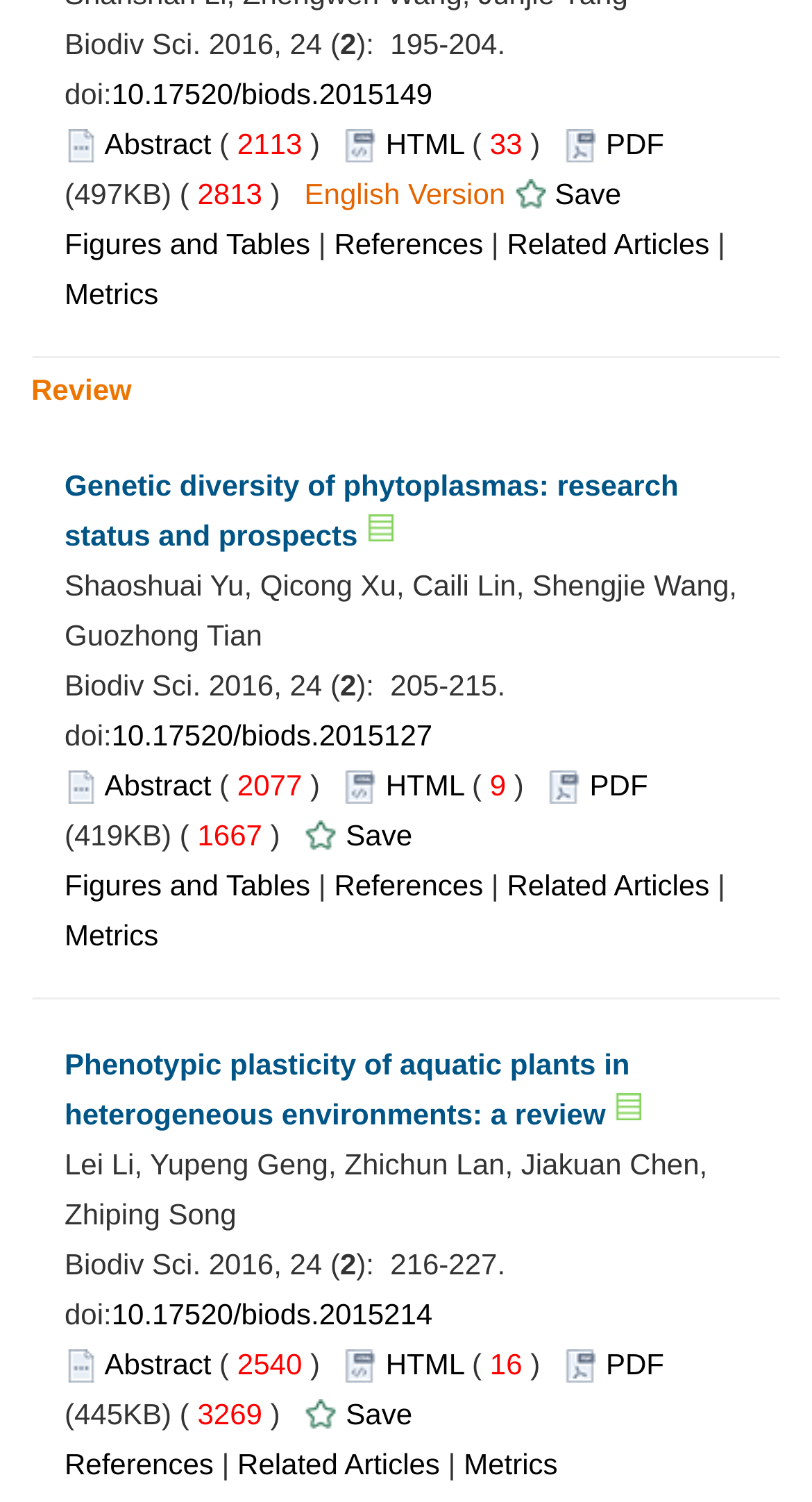Using the description "Mission Statement", predict the bounding box of the relevant HTML element.

None